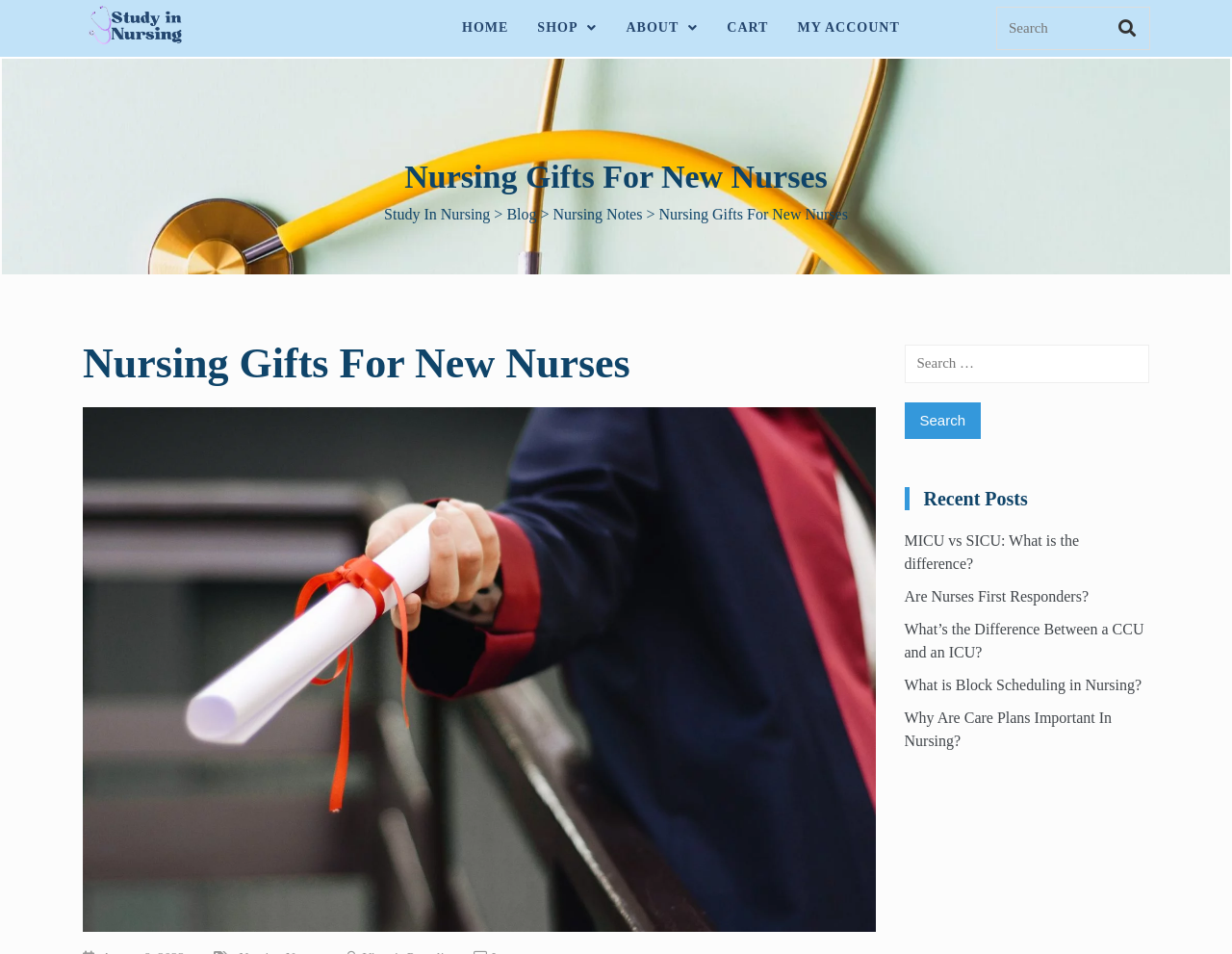Using the information shown in the image, answer the question with as much detail as possible: What are the recent posts about?

I determined this by looking at the 'Recent Posts' section, which lists several article titles related to nursing, such as 'MICU vs SICU: What is the difference?' and 'Why Are Care Plans Important In Nursing?'.